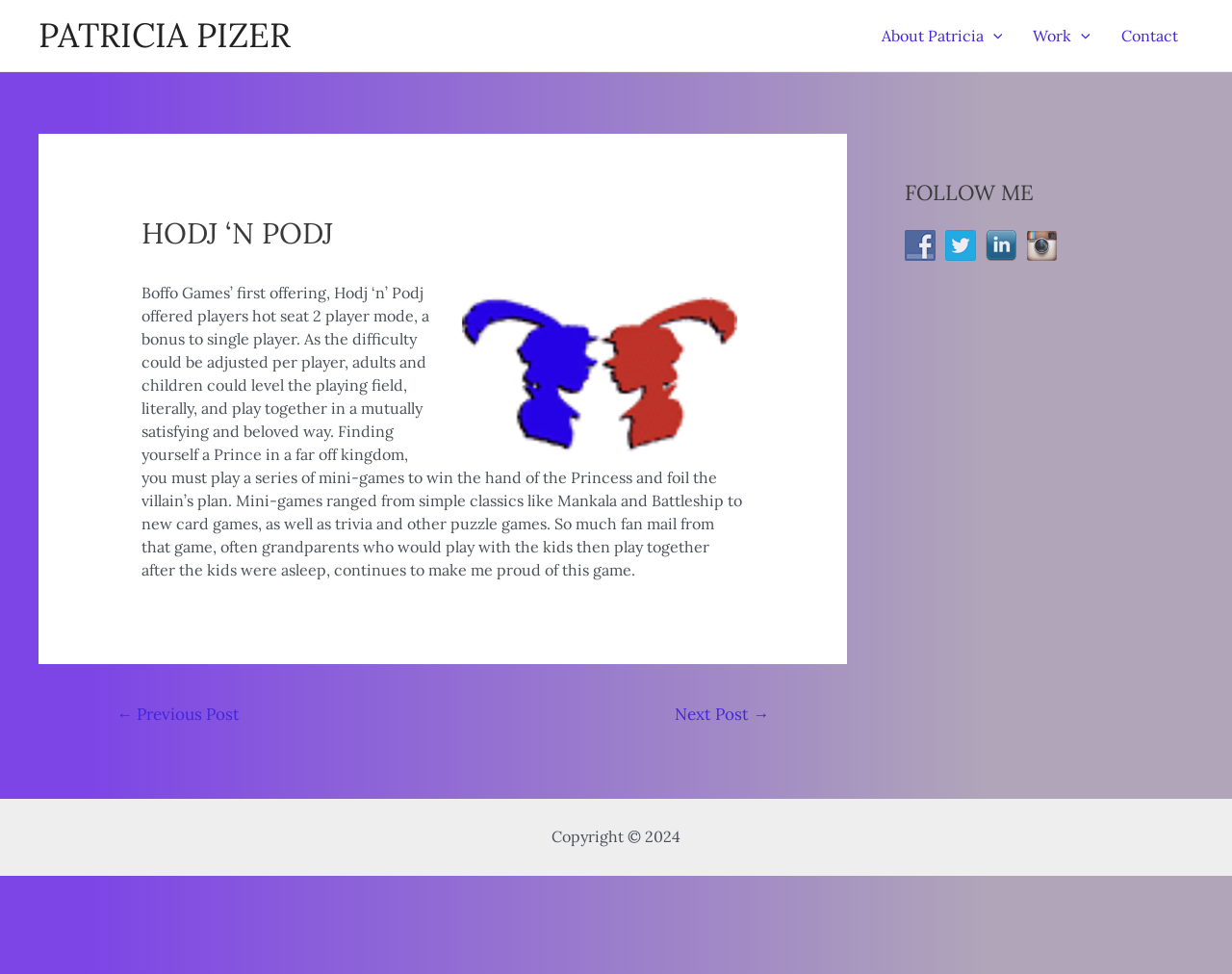Please determine the headline of the webpage and provide its content.

HODJ ‘N PODJ